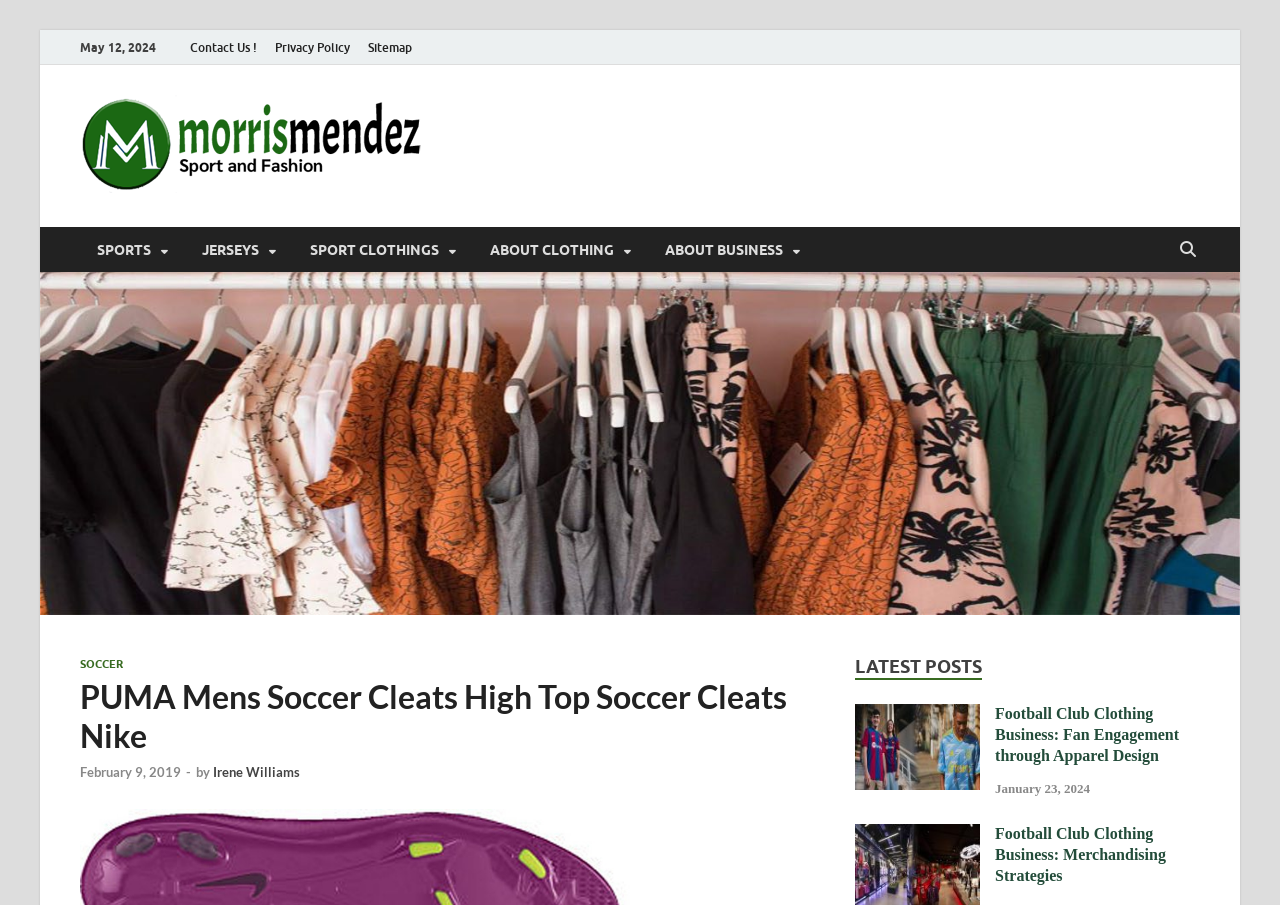Respond to the following question using a concise word or phrase: 
How many latest posts are displayed?

2